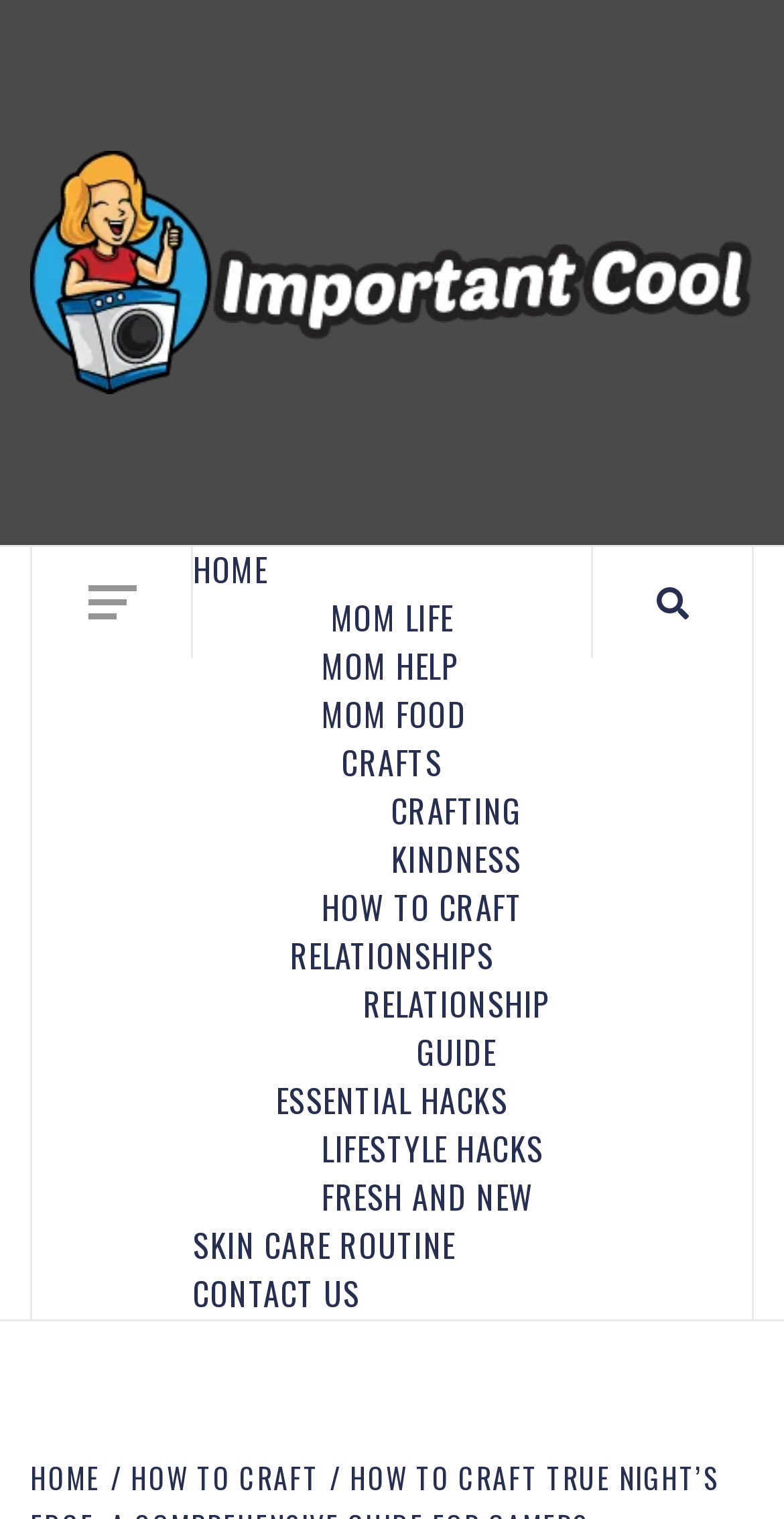Identify the main title of the webpage and generate its text content.

HOW TO CRAFT TRUE NIGHT’S EDGE: A COMPREHENSIVE GUIDE FOR GAMERS